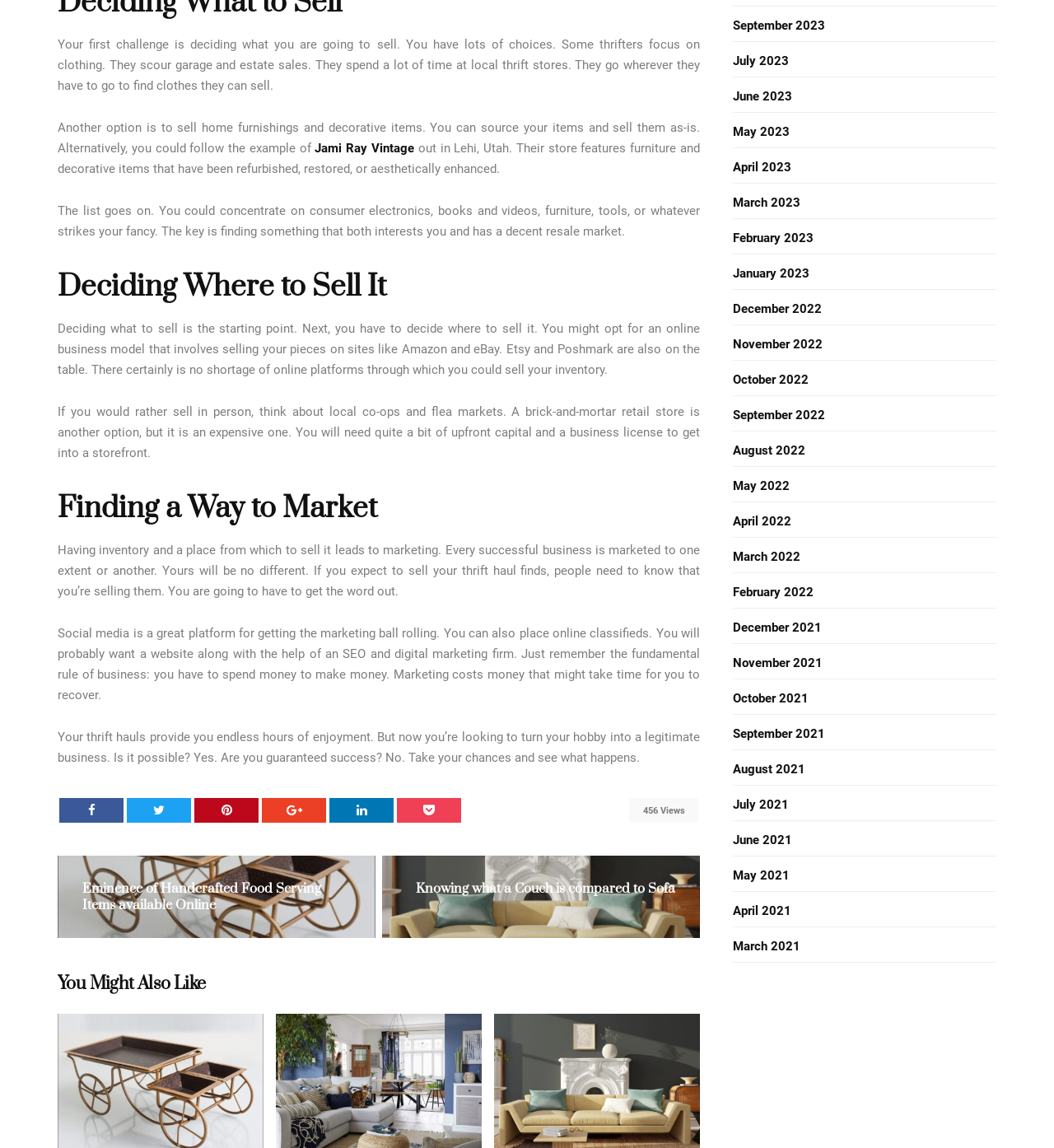Provide your answer to the question using just one word or phrase: What is the fundamental rule of business?

You have to spend money to make money